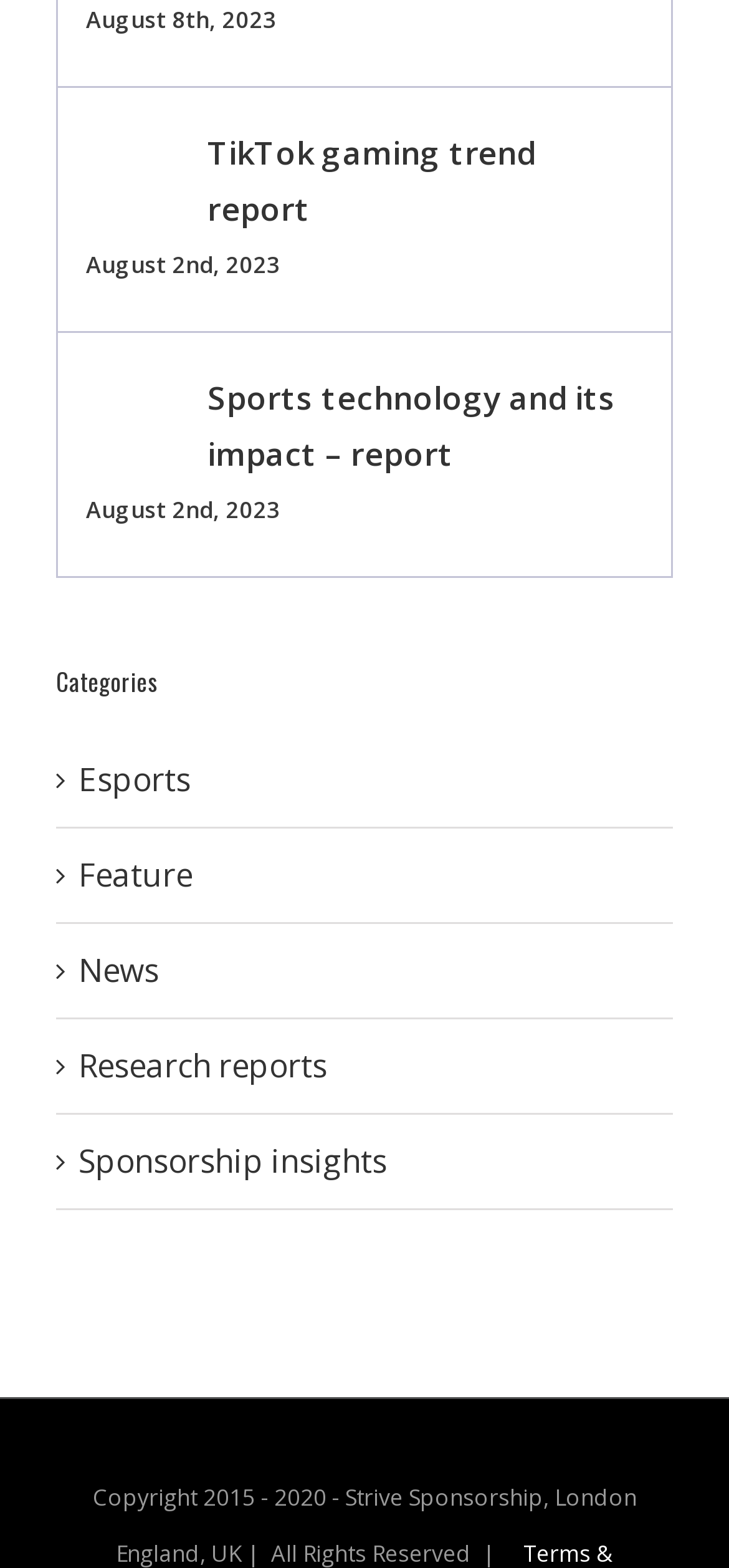Specify the bounding box coordinates of the region I need to click to perform the following instruction: "Explore esports". The coordinates must be four float numbers in the range of 0 to 1, i.e., [left, top, right, bottom].

[0.108, 0.387, 0.897, 0.423]